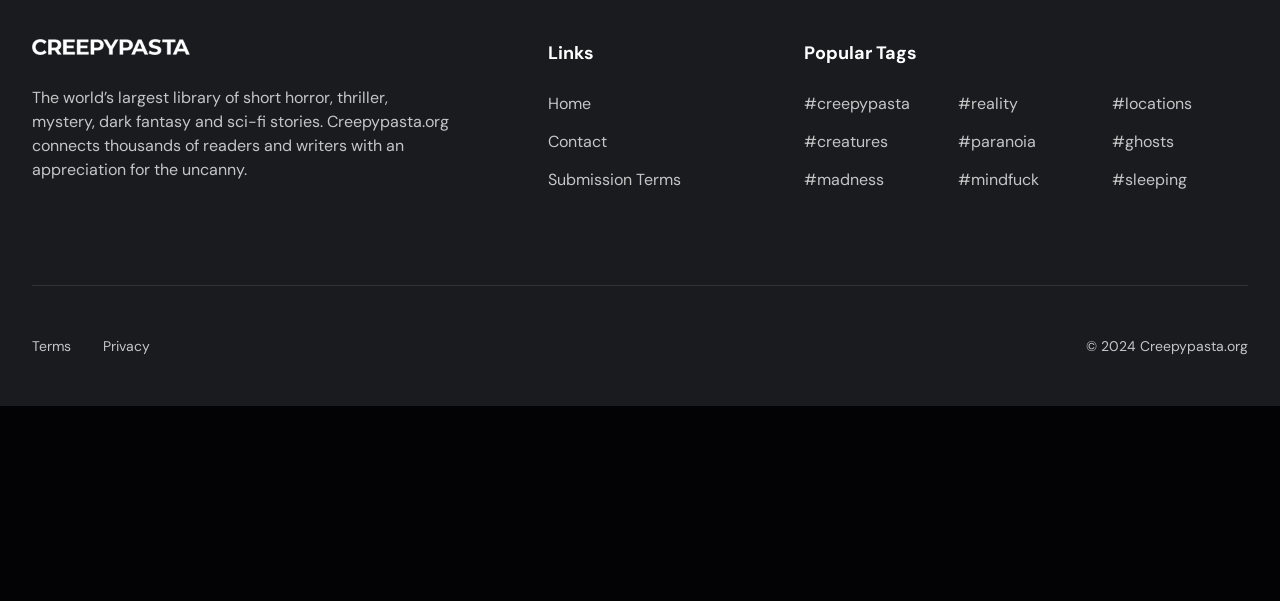Based on the visual content of the image, answer the question thoroughly: What is the copyright year of the website?

The static text element '© 2024 Creepypasta.org' indicates that the website's copyright year is 2024.